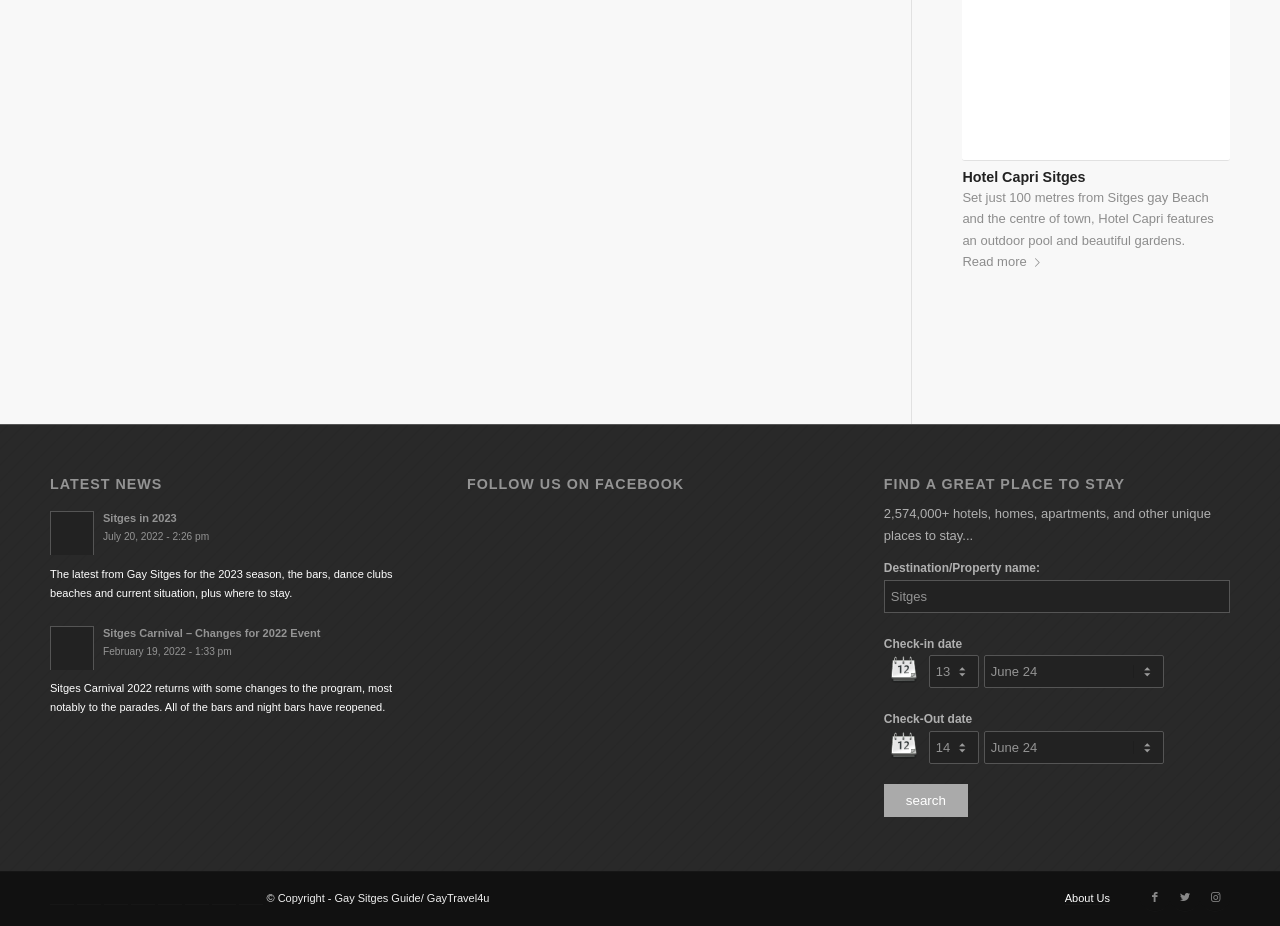Highlight the bounding box coordinates of the region I should click on to meet the following instruction: "View Sitges Summer 2022 news".

[0.039, 0.552, 0.073, 0.6]